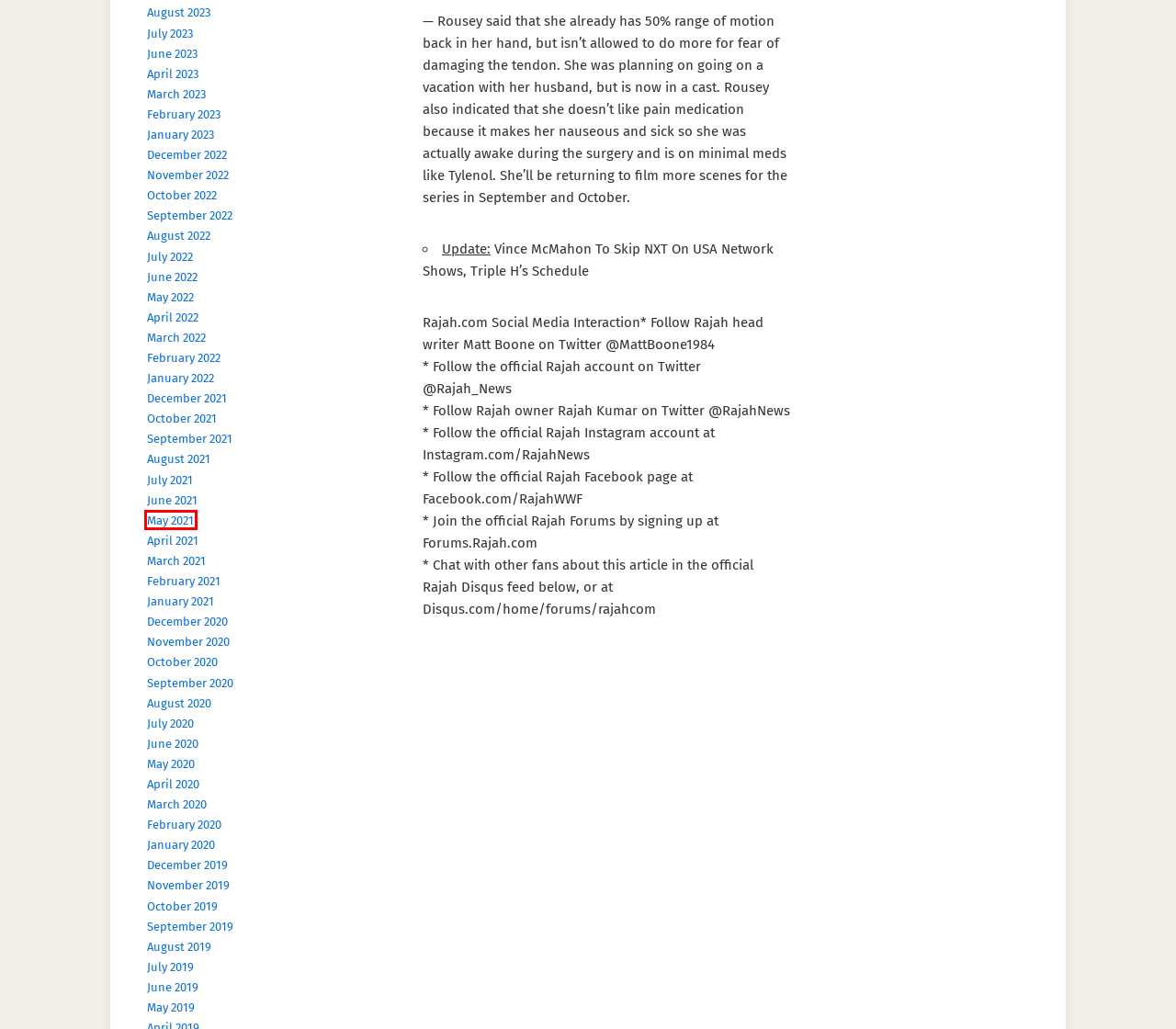You have a screenshot of a webpage with a red bounding box around an element. Identify the webpage description that best fits the new page that appears after clicking the selected element in the red bounding box. Here are the candidates:
A. April 2022 – Iaomb Blog
B. September 2021 – Iaomb Blog
C. August 2021 – Iaomb Blog
D. August 2022 – Iaomb Blog
E. May 2021 – Iaomb Blog
F. October 2020 – Iaomb Blog
G. March 2020 – Iaomb Blog
H. March 2022 – Iaomb Blog

E